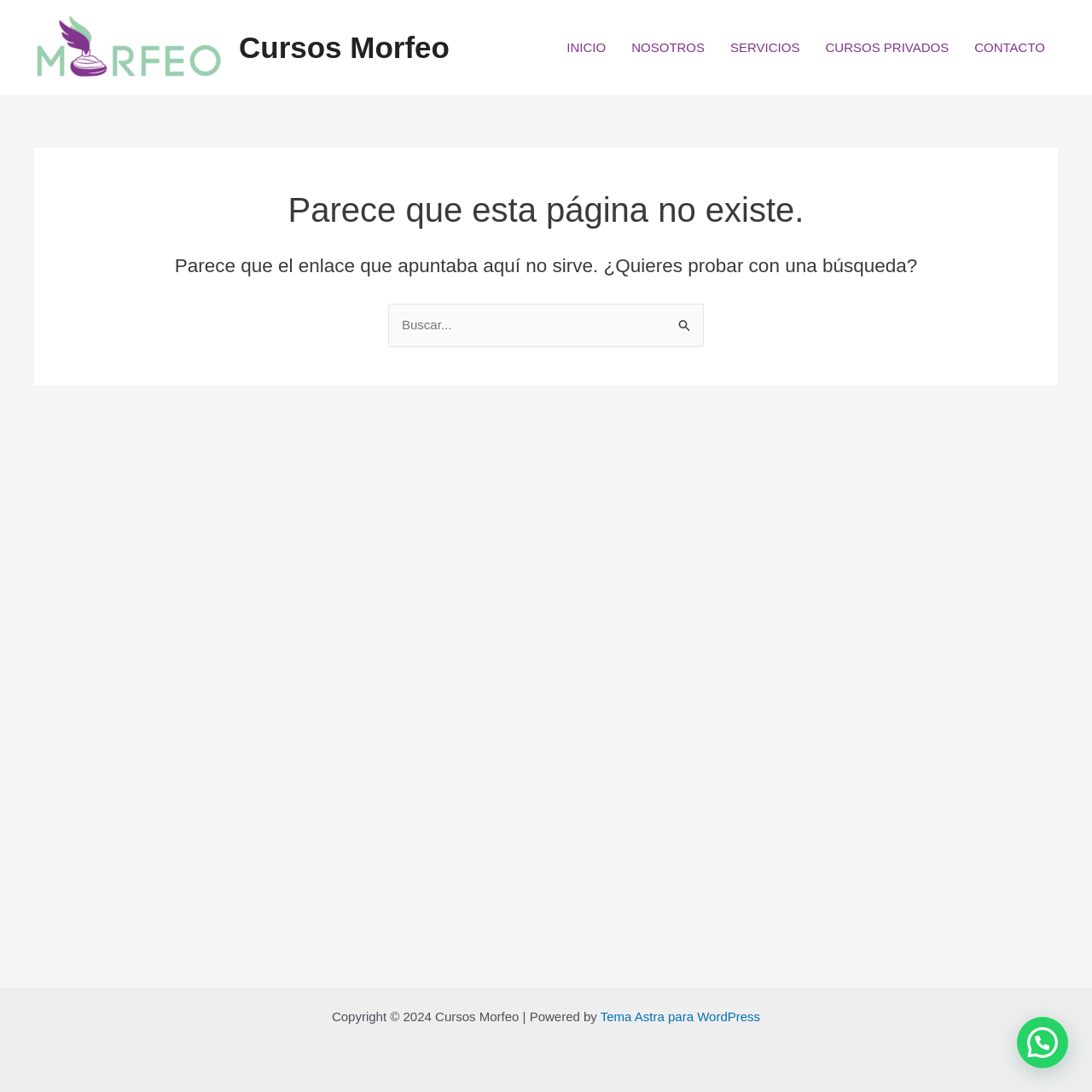Explain the contents of the webpage comprehensively.

The webpage is a "Page Not Found" error page from Cursos Morfeo. At the top left, there is a link and an image, both labeled "Cursos Morfeo". To the right of these, there is another link with the same label. 

Below these elements, there is a navigation menu with five links: "INICIO", "NOSOTROS", "SERVICIOS", "CURSOS PRIVADOS", and "CONTACTO". 

The main content of the page is a header section that spans almost the entire width of the page. It contains two headings. The first heading states "Parece que esta página no existe." (which translates to "It seems that this page does not exist."). The second heading asks if the user wants to try searching for the content instead.

Below the headings, there is a search section that takes up about half of the page's width. It contains a static text "Buscar por:" (which means "Search by:"), a search box, and two buttons: "Enviar la búsqueda" (which means "Send the search") and "Buscar" (which means "Search"). The "Enviar la búsqueda" button has a small image on it.

At the very bottom of the page, there is a footer section that spans the entire width of the page. It contains a copyright notice and a link to "Tema Astra para WordPress", which is likely the theme used to create the website.